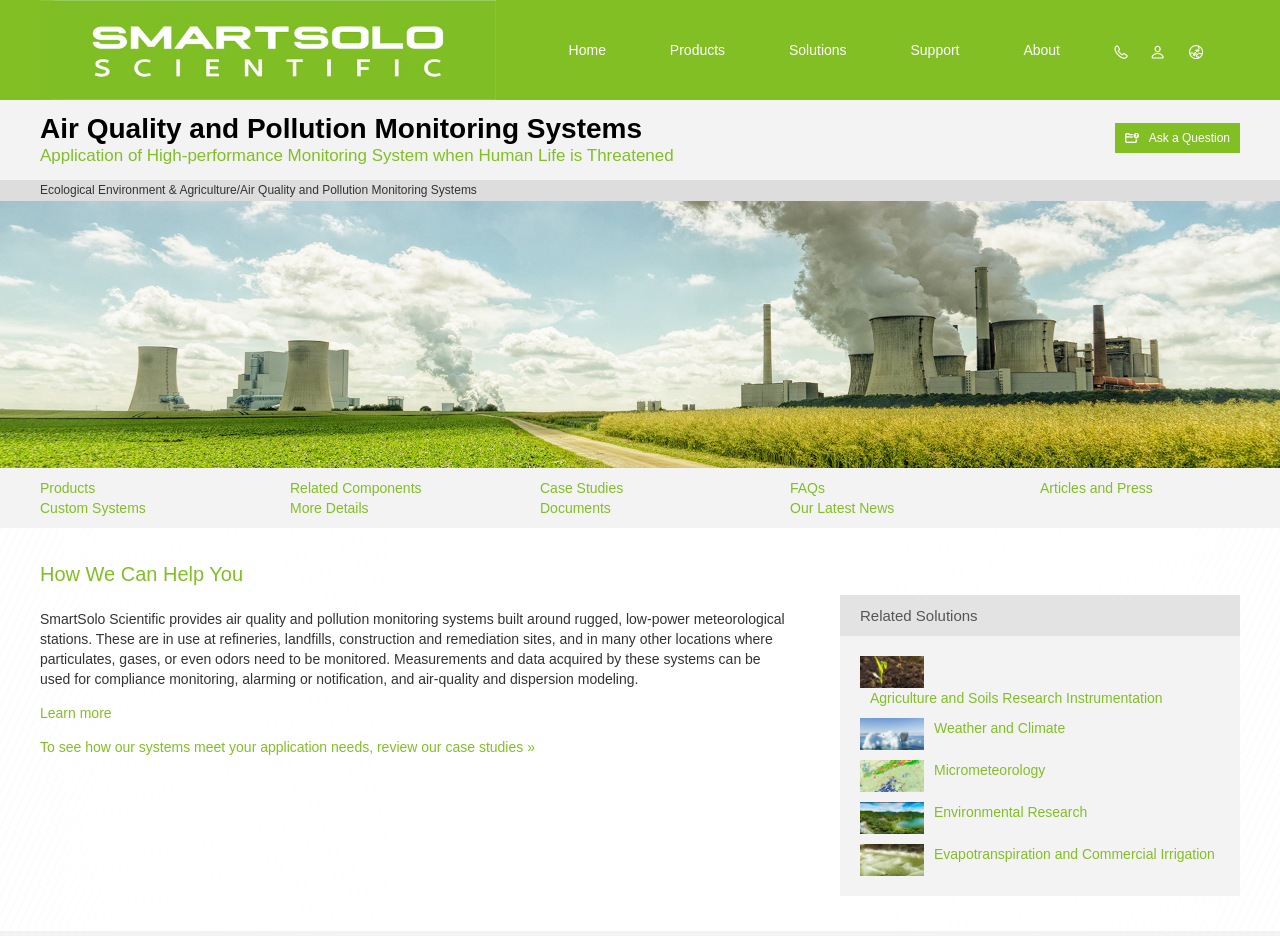Please provide a comprehensive answer to the question below using the information from the image: What type of systems are provided by SmartSolo Scientific?

According to the webpage, SmartSolo Scientific provides air quality and pollution monitoring systems built around rugged, low-power meteorological stations, which are used in various locations such as refineries, landfills, and construction sites.